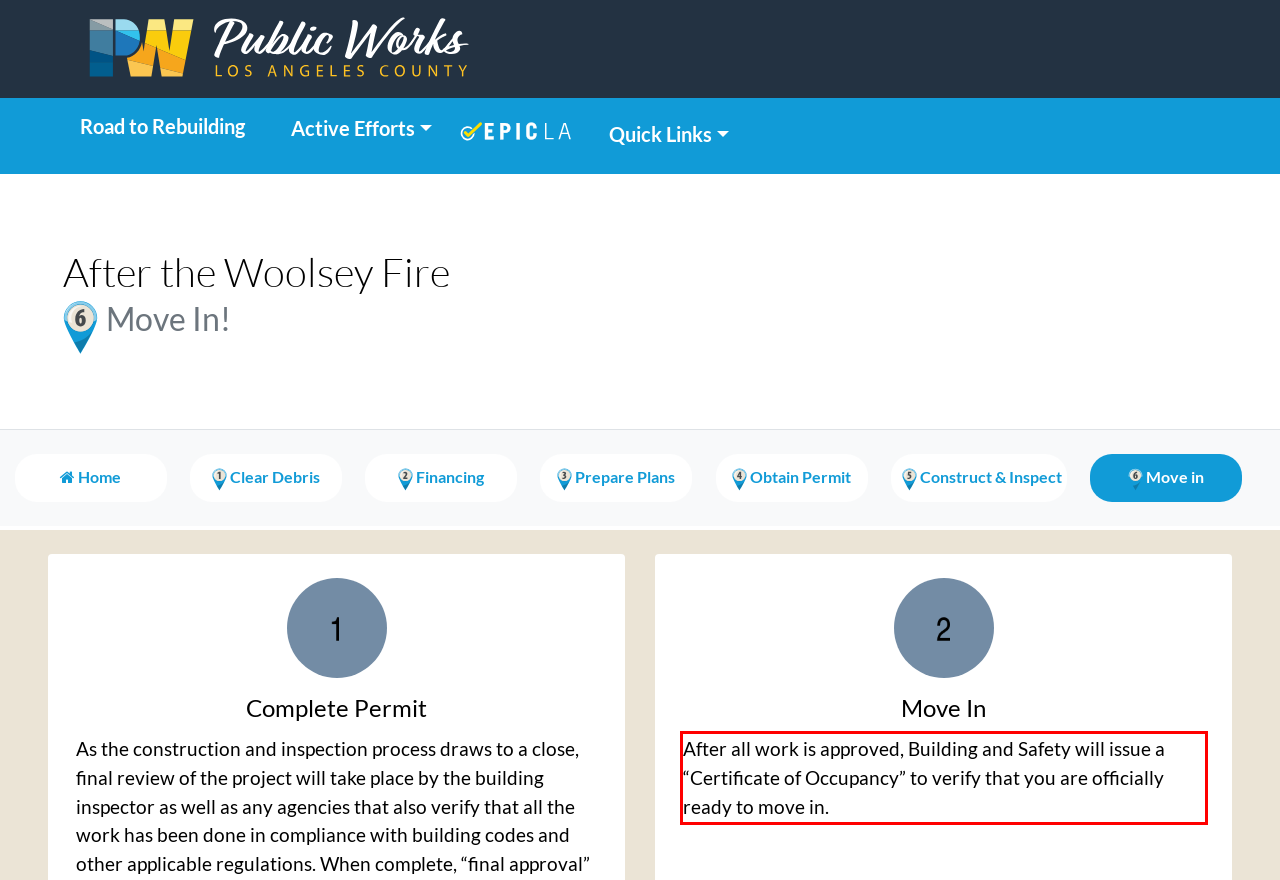You have a screenshot of a webpage with a red bounding box. Use OCR to generate the text contained within this red rectangle.

After all work is approved, Building and Safety will issue a “Certificate of Occupancy” to verify that you are officially ready to move in.